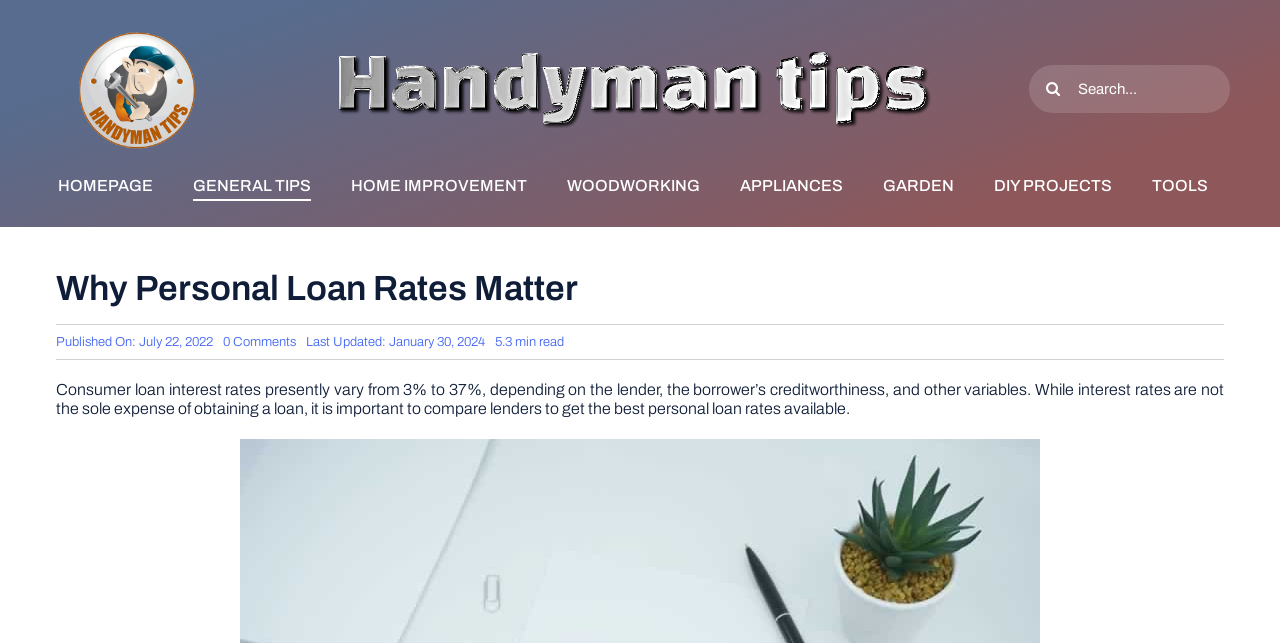Please find the bounding box coordinates of the clickable region needed to complete the following instruction: "Click on woodworking link". The bounding box coordinates must consist of four float numbers between 0 and 1, i.e., [left, top, right, bottom].

[0.443, 0.267, 0.547, 0.313]